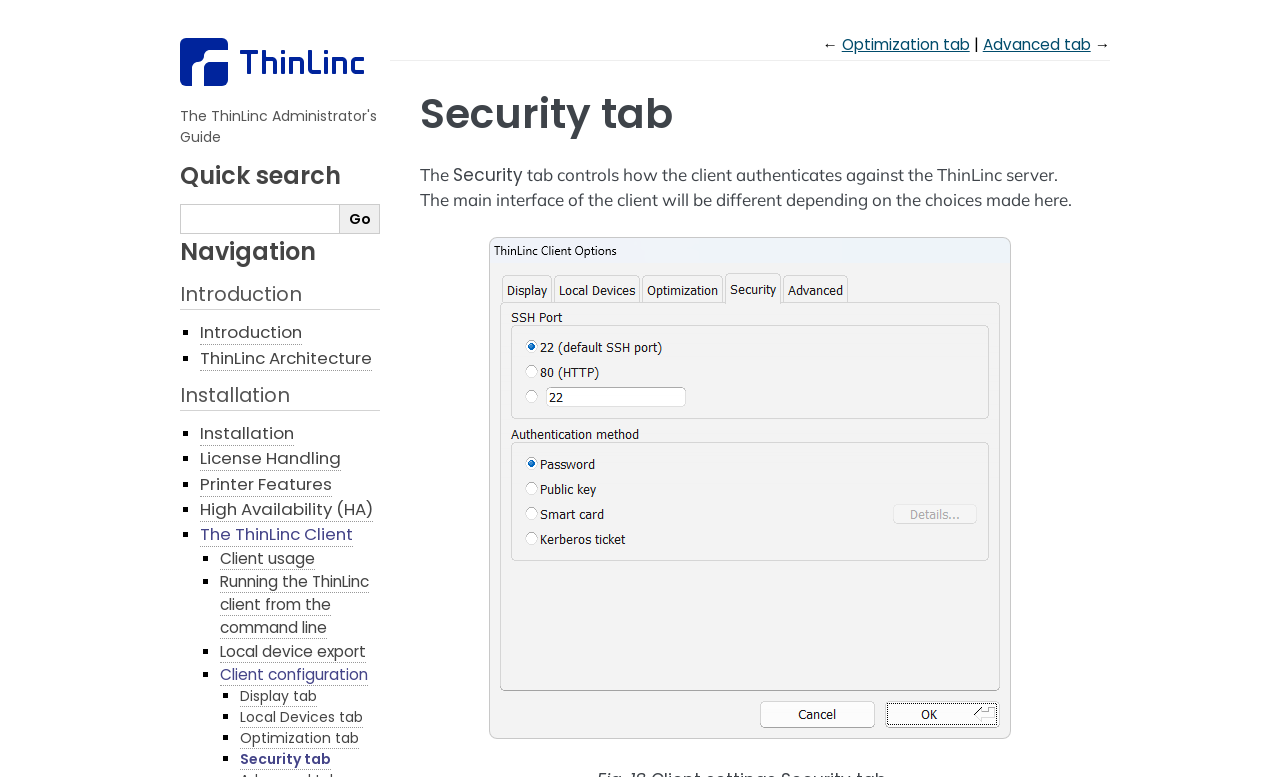Please determine the bounding box coordinates for the UI element described here. Use the format (top-left x, top-left y, bottom-right x, bottom-right y) with values bounded between 0 and 1: Local device export

[0.172, 0.824, 0.286, 0.853]